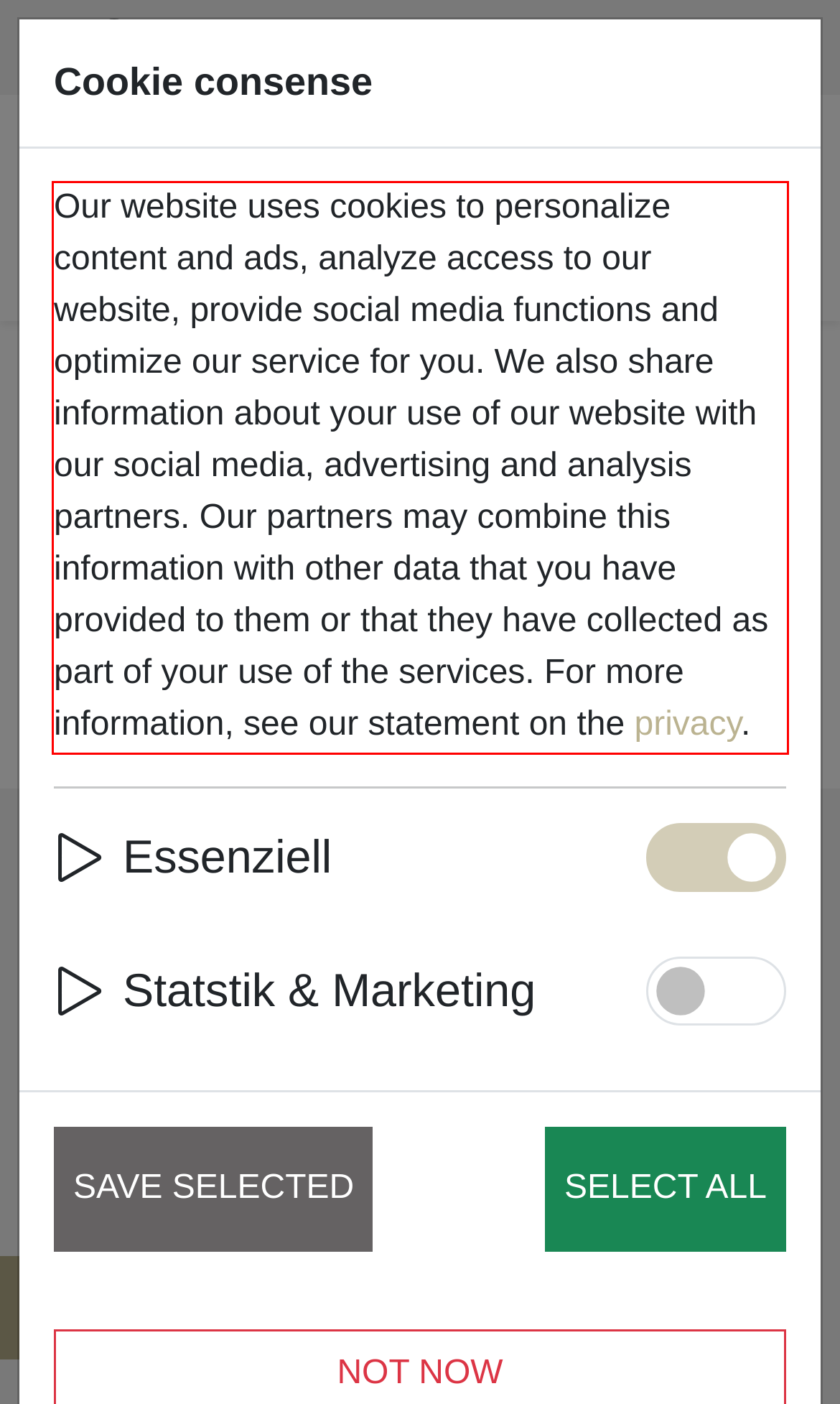Analyze the webpage screenshot and use OCR to recognize the text content in the red bounding box.

Our website uses cookies to personalize content and ads, analyze access to our website, provide social media functions and optimize our service for you. We also share information about your use of our website with our social media, advertising and analysis partners. Our partners may combine this information with other data that you have provided to them or that they have collected as part of your use of the services. For more information, see our statement on the privacy.